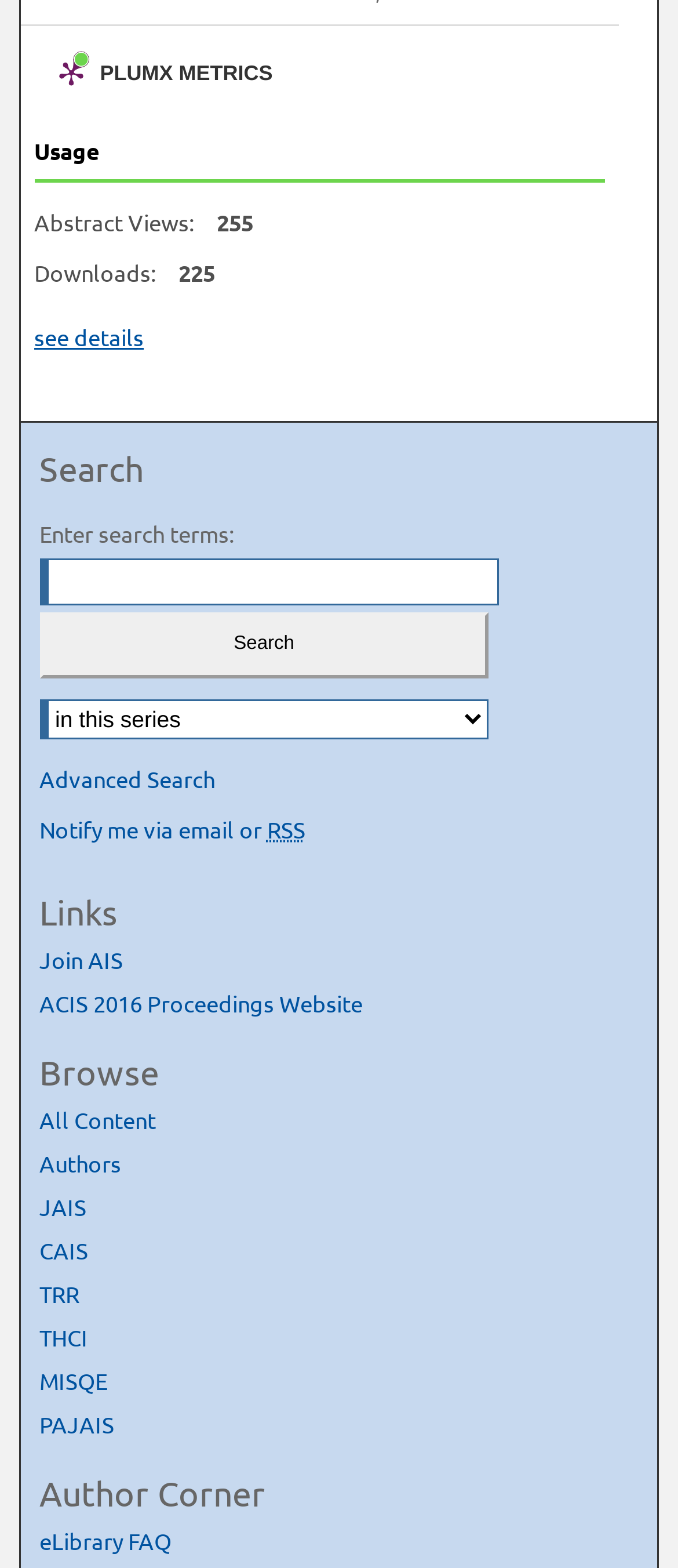Locate the bounding box coordinates of the element that needs to be clicked to carry out the instruction: "Search for something". The coordinates should be given as four float numbers ranging from 0 to 1, i.e., [left, top, right, bottom].

[0.058, 0.321, 0.736, 0.351]